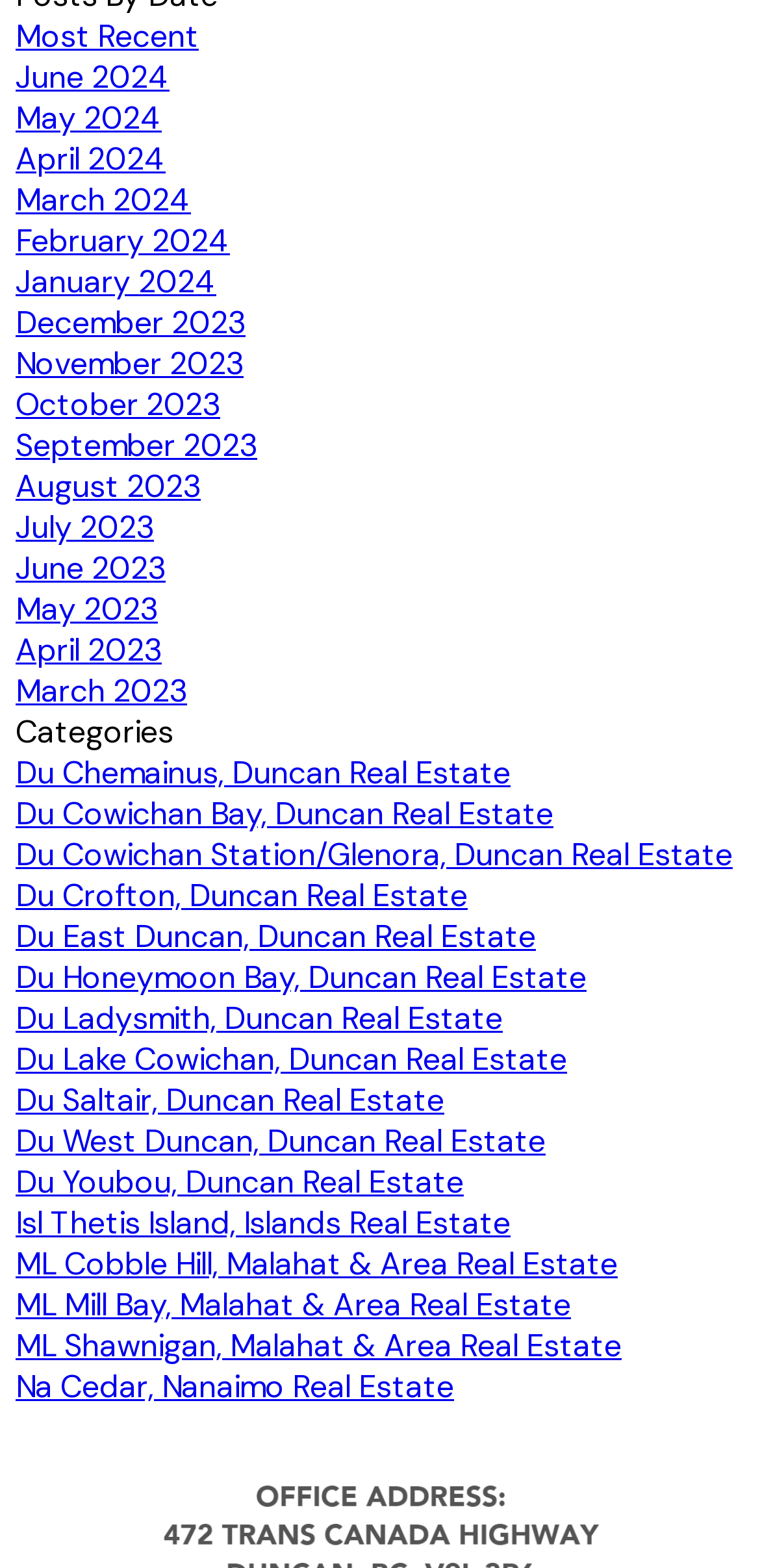Using the information shown in the image, answer the question with as much detail as possible: What is the last real estate location listed on the webpage?

I examined the link elements and found that the last real estate location listed on the webpage is 'Na Cedar, Nanaimo Real Estate', which is at coordinates [0.021, 0.871, 0.597, 0.897].